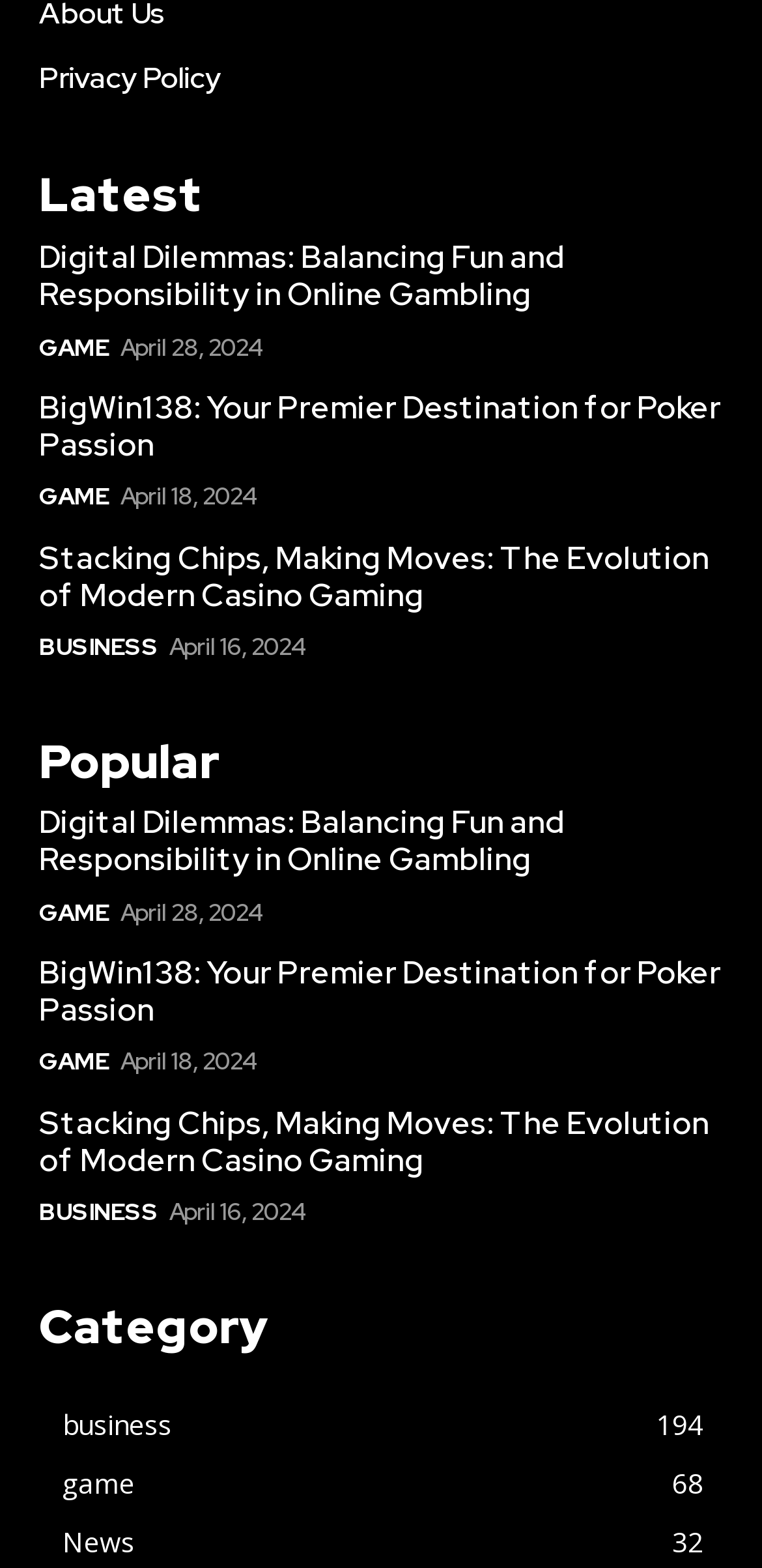Locate the bounding box coordinates of the clickable region necessary to complete the following instruction: "Read the article 'Digital Dilemmas: Balancing Fun and Responsibility in Online Gambling'". Provide the coordinates in the format of four float numbers between 0 and 1, i.e., [left, top, right, bottom].

[0.051, 0.152, 0.949, 0.2]